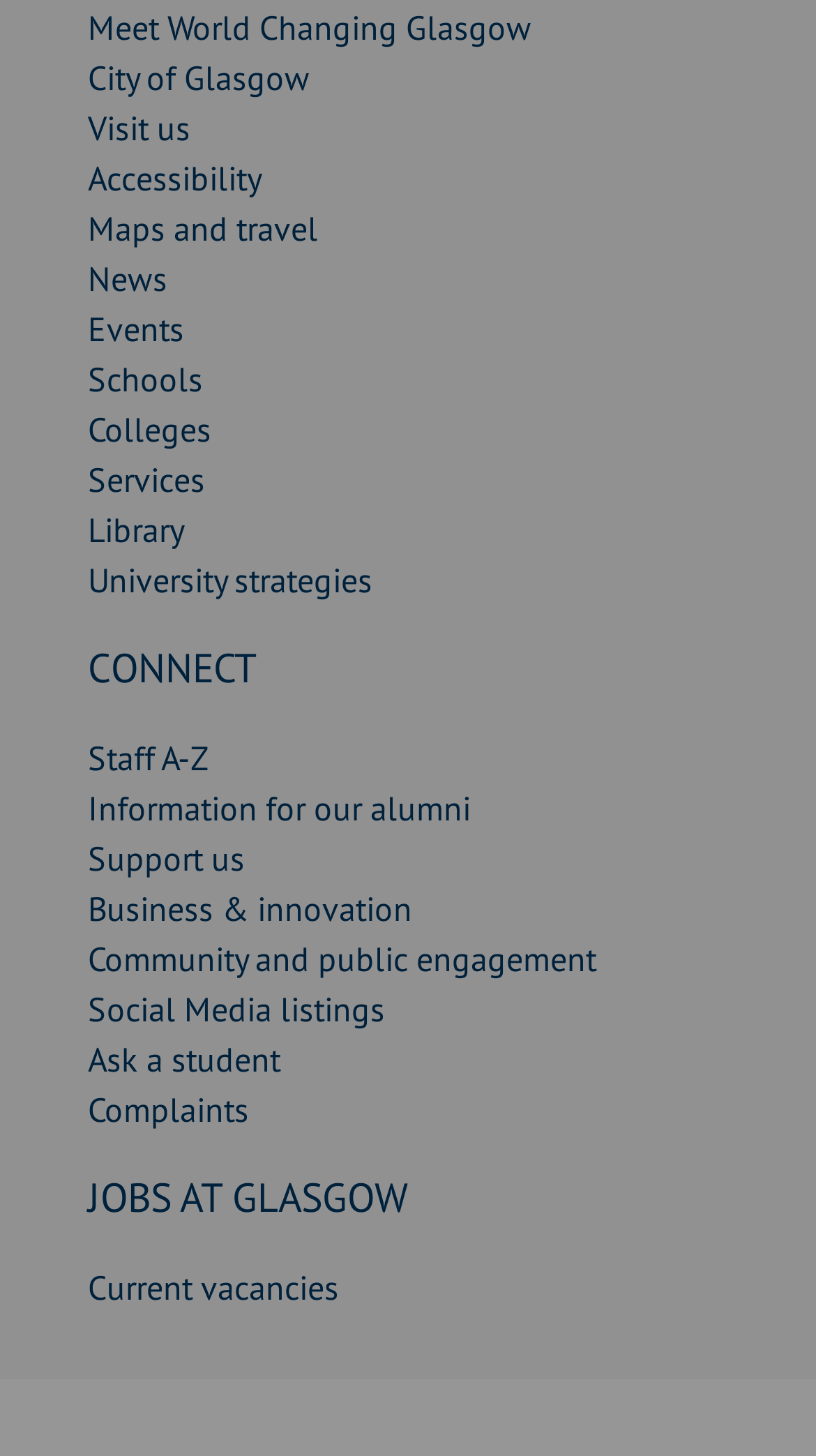Use the details in the image to answer the question thoroughly: 
What is the purpose of the 'Ask a student' link?

The 'Ask a student' link is likely intended for users to ask questions to a student of the university, possibly to get information about the university or its programs from a student's perspective.